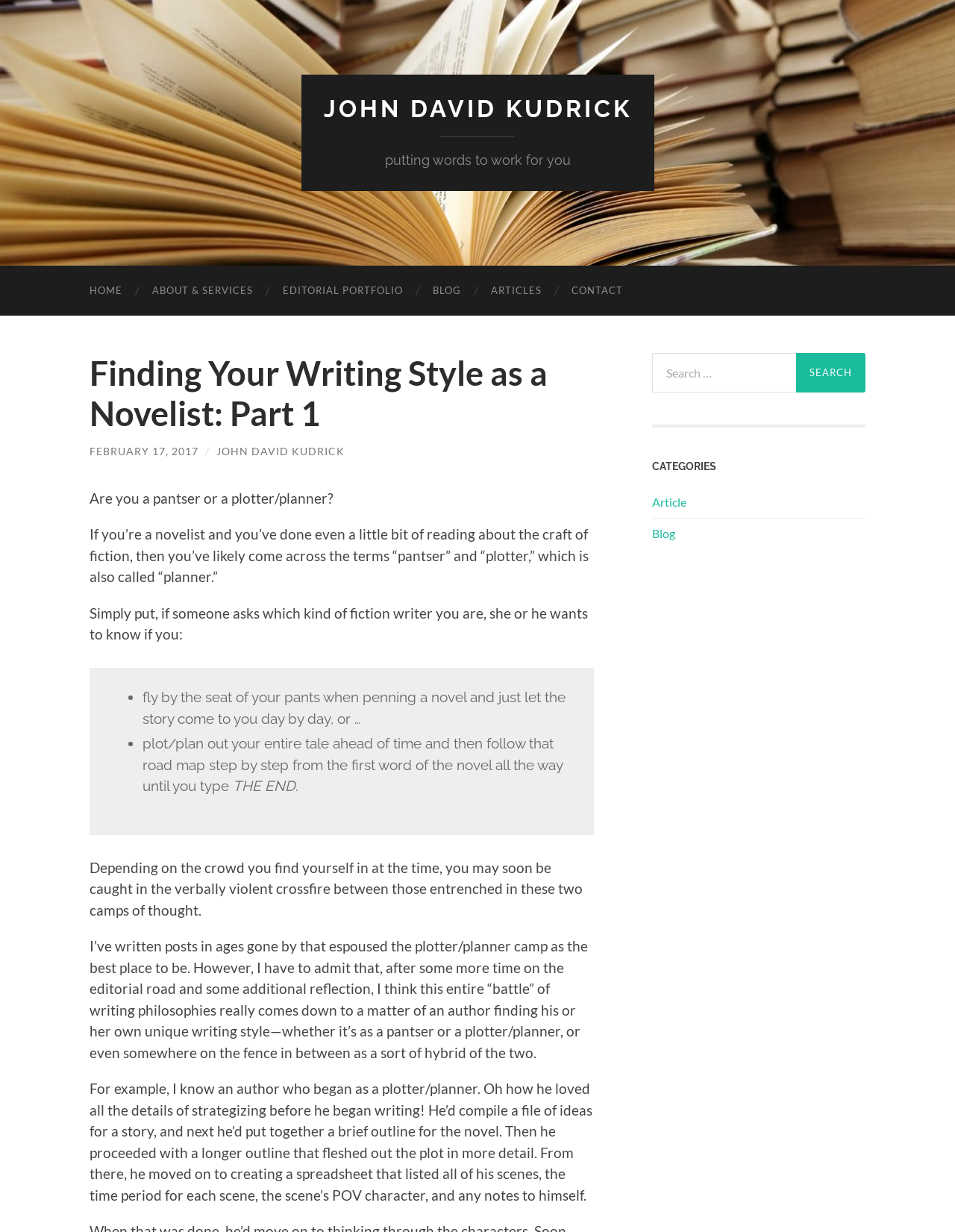Determine the bounding box coordinates of the clickable element necessary to fulfill the instruction: "Read the article 'Finding Your Writing Style as a Novelist: Part 1'". Provide the coordinates as four float numbers within the 0 to 1 range, i.e., [left, top, right, bottom].

[0.094, 0.286, 0.622, 0.352]